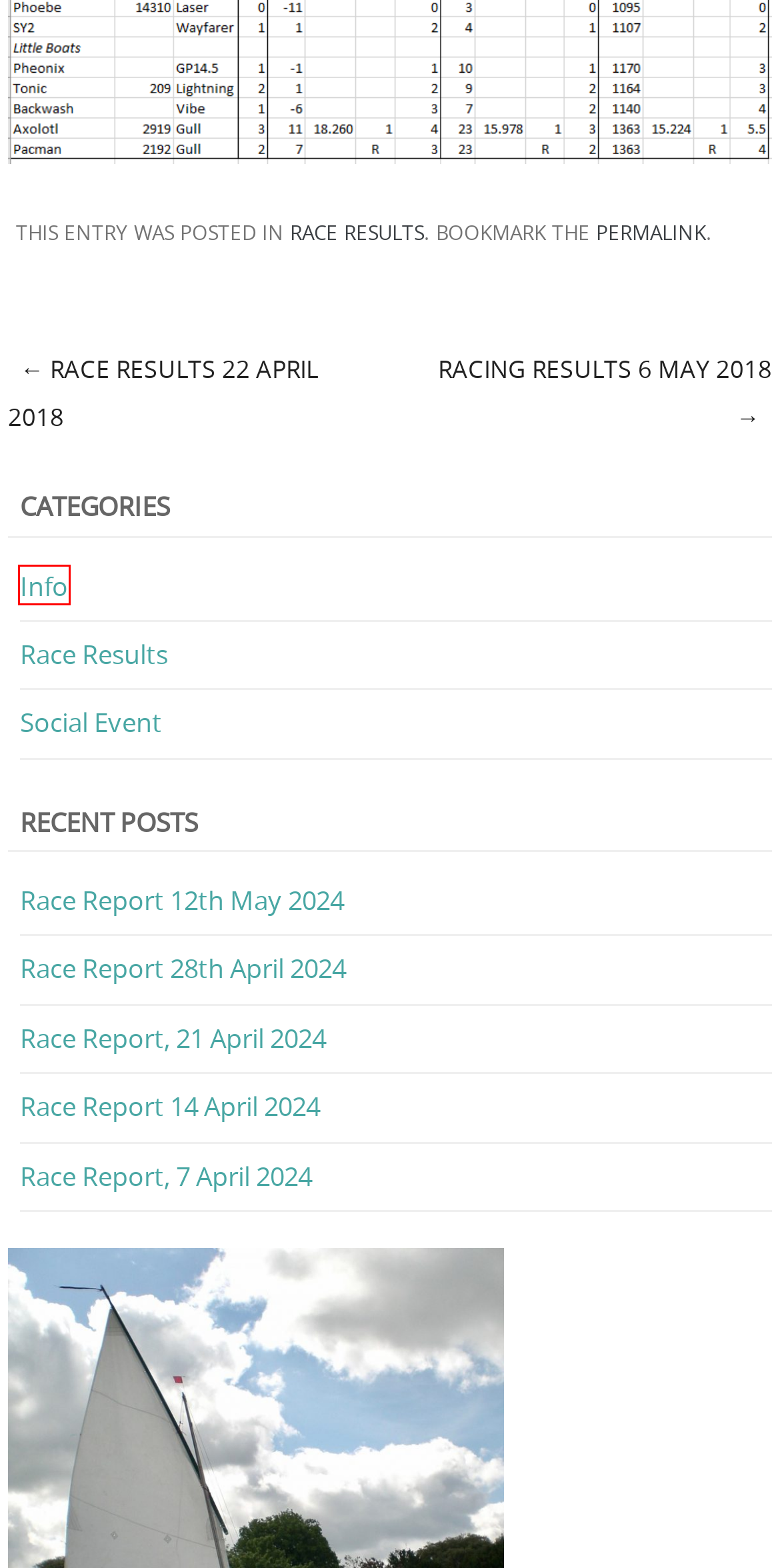Review the screenshot of a webpage that includes a red bounding box. Choose the most suitable webpage description that matches the new webpage after clicking the element within the red bounding box. Here are the candidates:
A. Race Report, 7 April 2024 – Strand on the Green Sailing Club
B. Race Report 12th May 2024 – Strand on the Green Sailing Club
C. Info – Strand on the Green Sailing Club
D. Race Report, 21 April 2024 – Strand on the Green Sailing Club
E. Race results 22 April 2018 – Strand on the Green Sailing Club
F. Race Report 28th April 2024 – Strand on the Green Sailing Club
G. Social Event – Strand on the Green Sailing Club
H. Racing Results 6 May 2018 – Strand on the Green Sailing Club

C